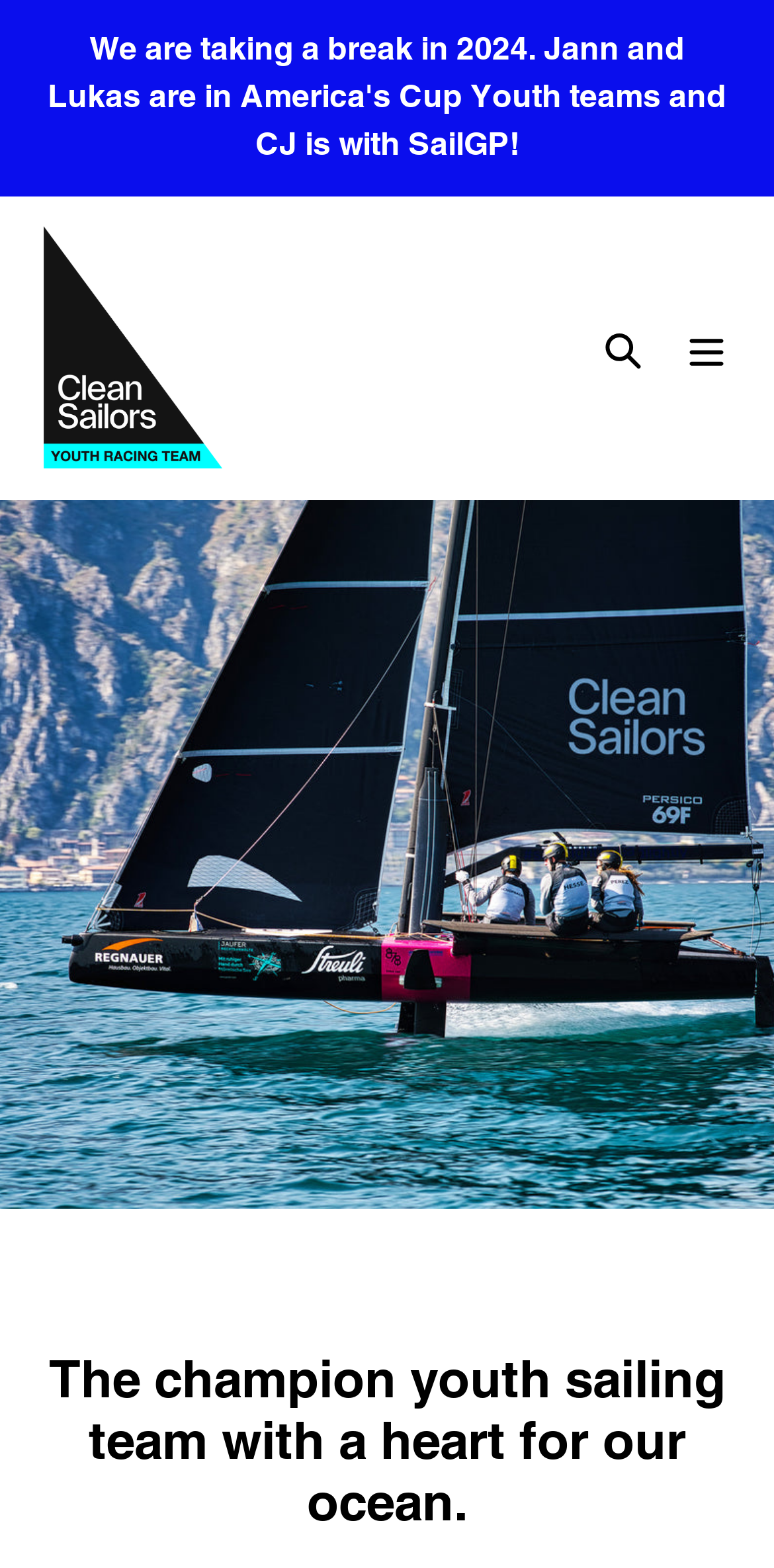Provide an in-depth caption for the elements present on the webpage.

The webpage is about the Clean Sailors Youth Racing Team, a champion youth sailing team dedicated to protecting the ocean. At the top of the page, there is an announcement region that spans the entire width of the page. Below the announcement region, the team's name "Clean Sailors Youth Racing Team" is prominently displayed as a heading, accompanied by a link and an image of the team's logo. 

To the right of the team's name, there are two buttons: "Search" and "Menu". The "Menu" button controls a mobile navigation menu. 

Below these elements, there is a layout table that occupies most of the page's content area. At the bottom of the page, there is a heading that summarizes the team's mission: "The champion youth sailing team with a heart for our ocean."